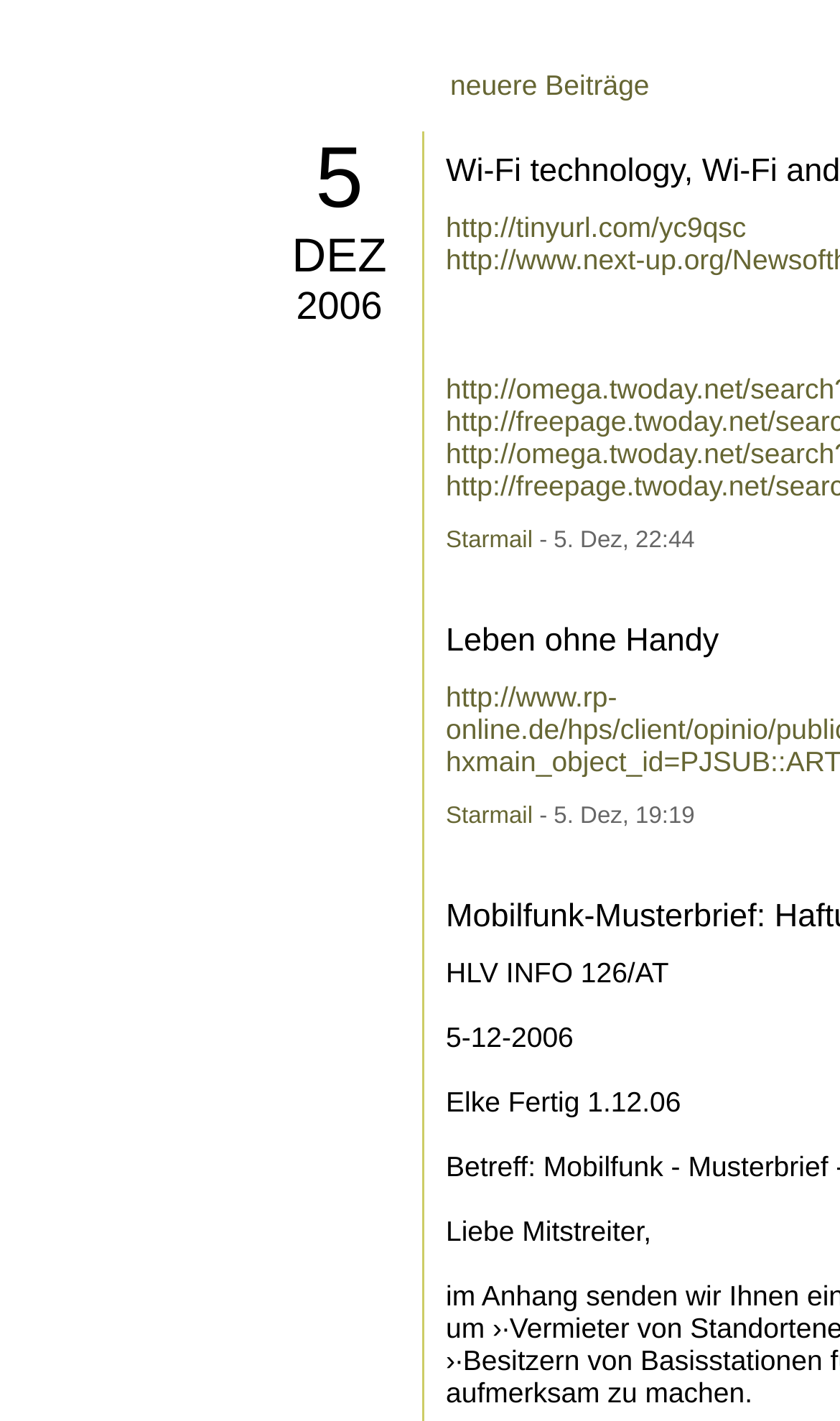Locate the bounding box coordinates of the UI element described by: "neuere Beiträge". The bounding box coordinates should consist of four float numbers between 0 and 1, i.e., [left, top, right, bottom].

[0.536, 0.049, 0.773, 0.071]